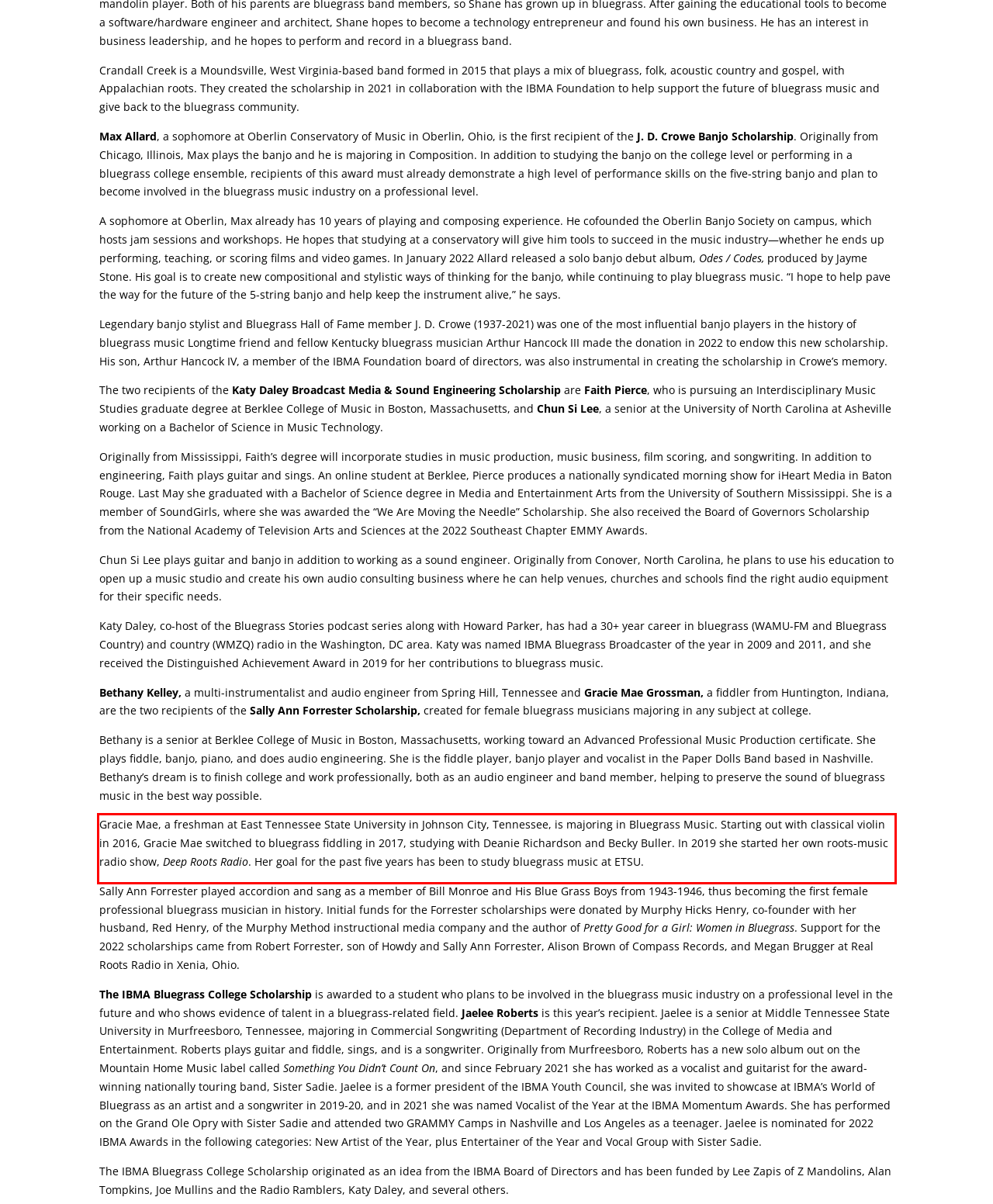Given a screenshot of a webpage containing a red bounding box, perform OCR on the text within this red bounding box and provide the text content.

Gracie Mae, a freshman at East Tennessee State University in Johnson City, Tennessee, is majoring in Bluegrass Music. Starting out with classical violin in 2016, Gracie Mae switched to bluegrass fiddling in 2017, studying with Deanie Richardson and Becky Buller. In 2019 she started her own roots-music radio show, Deep Roots Radio. Her goal for the past five years has been to study bluegrass music at ETSU.